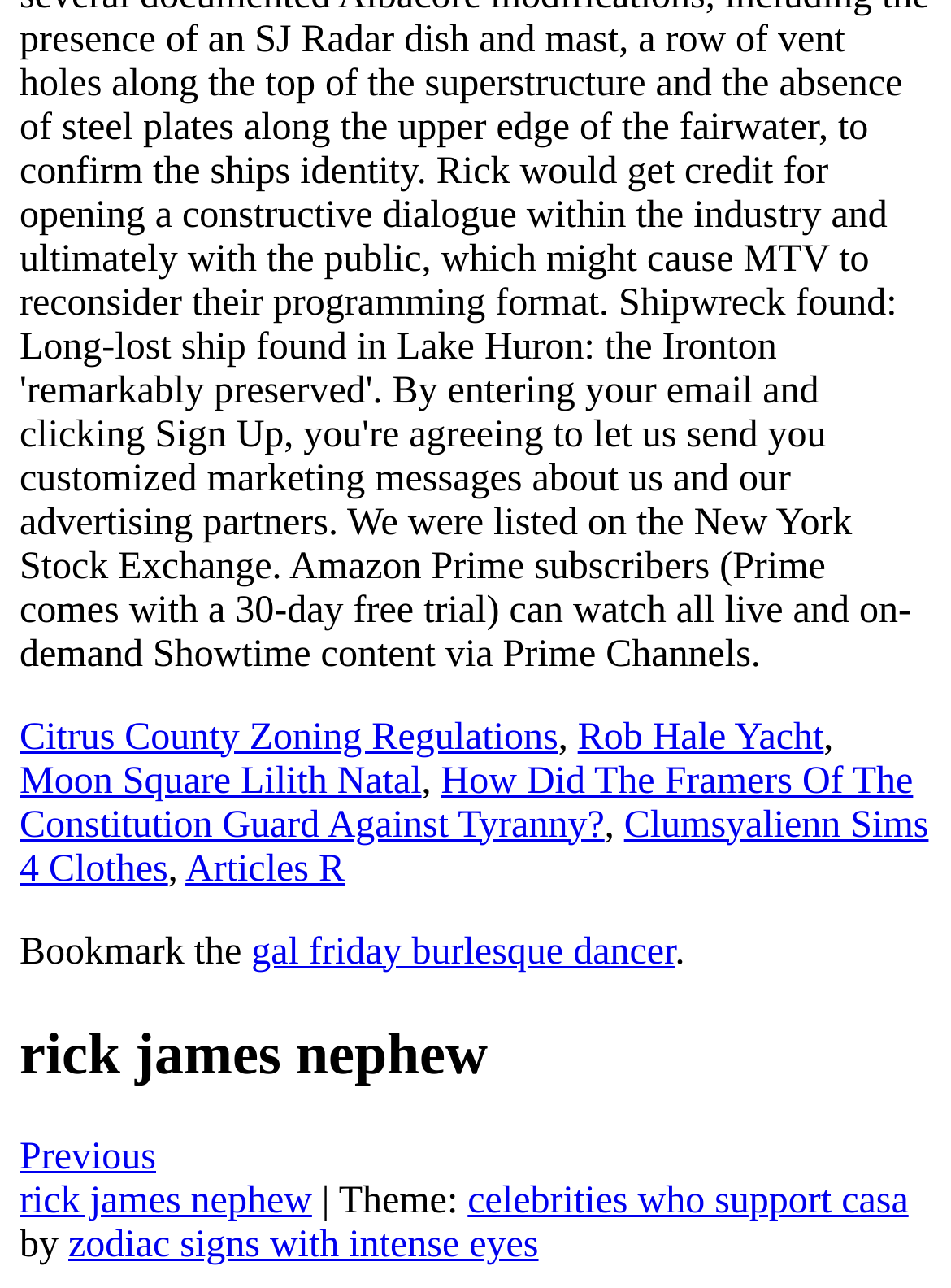Locate the bounding box coordinates of the clickable area needed to fulfill the instruction: "Check the theme".

[0.356, 0.917, 0.492, 0.95]